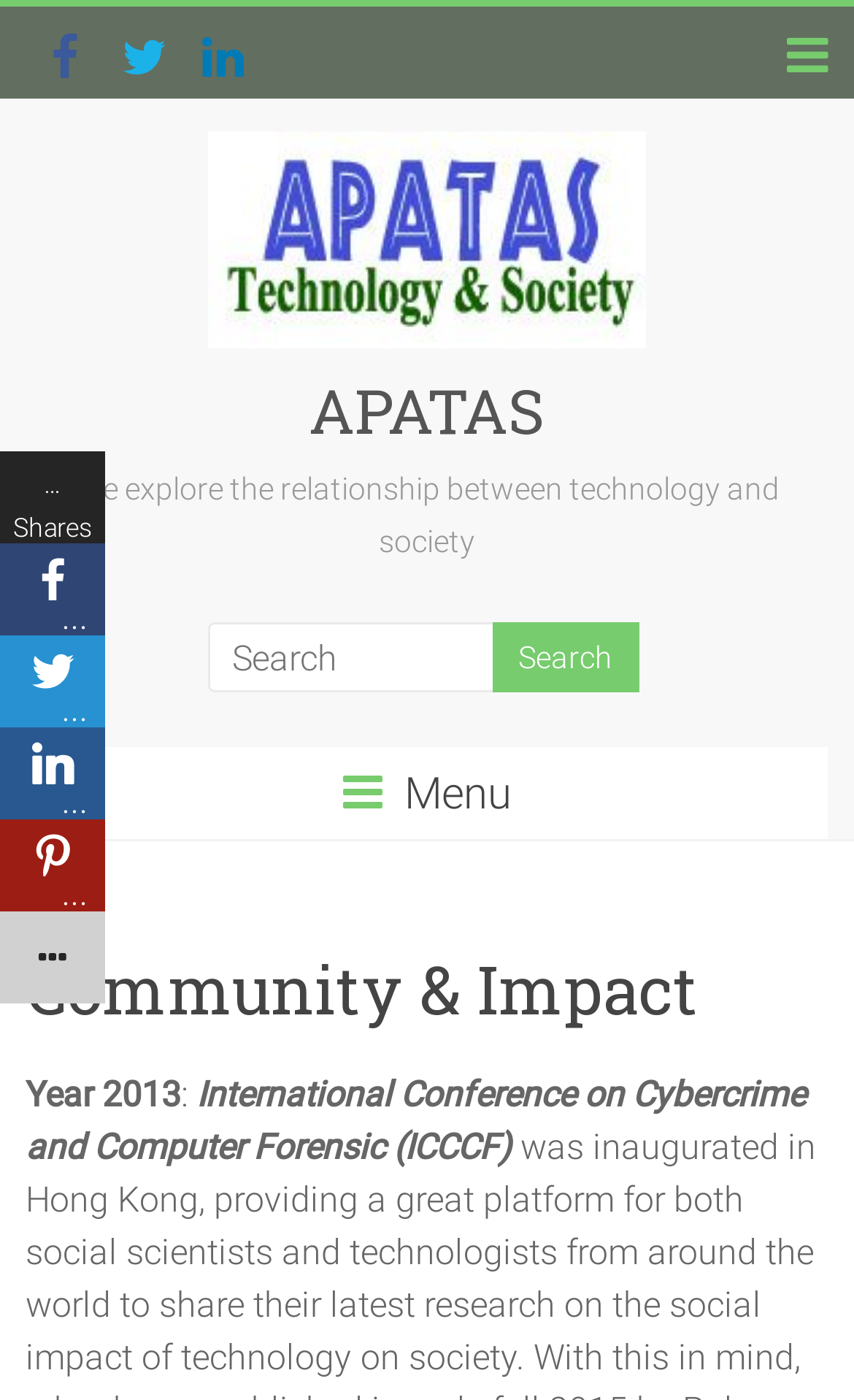Identify and provide the text of the main header on the webpage.

Community & Impact